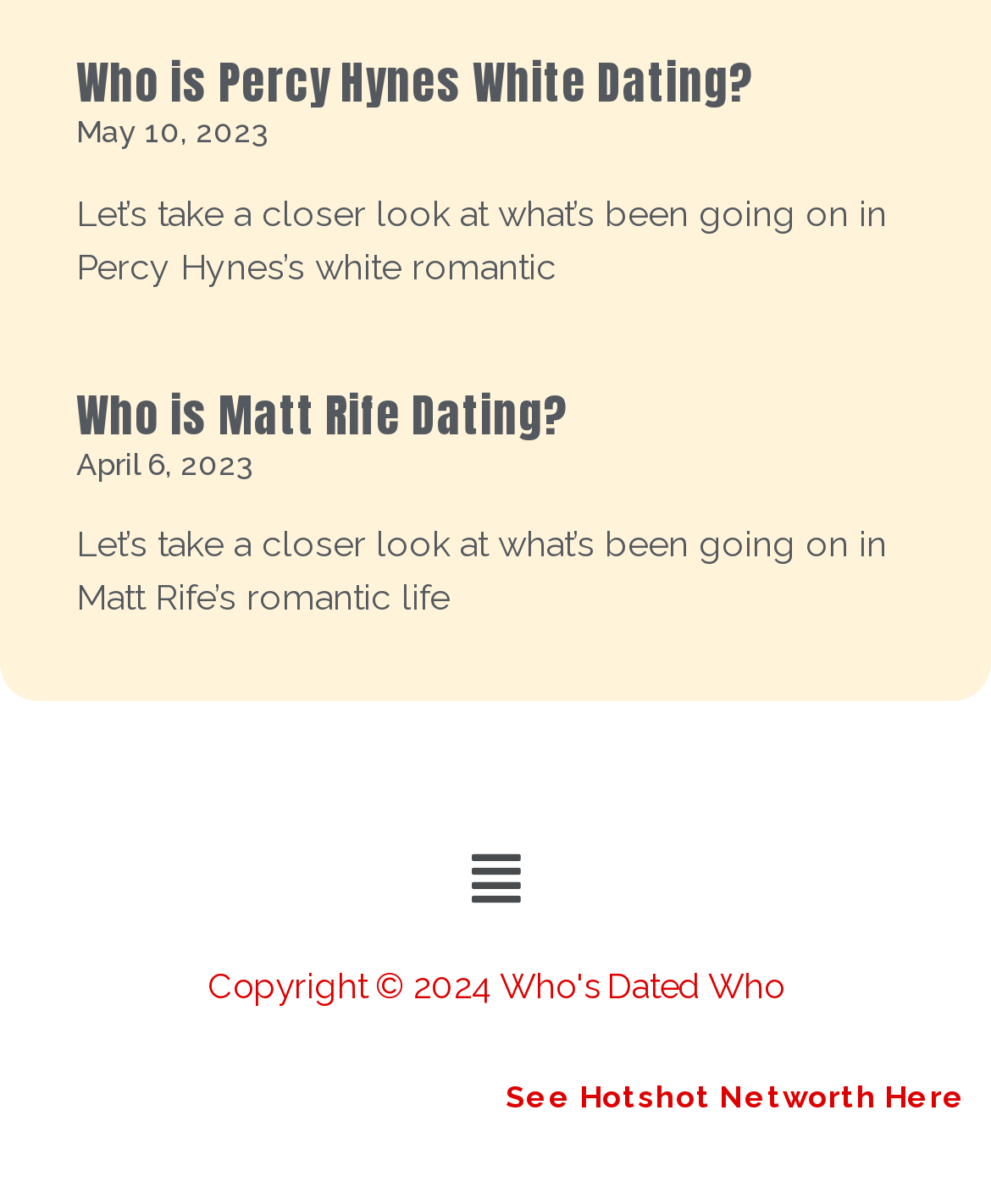Who owns the copyright of this website? From the image, respond with a single word or brief phrase.

Who's Dated Who